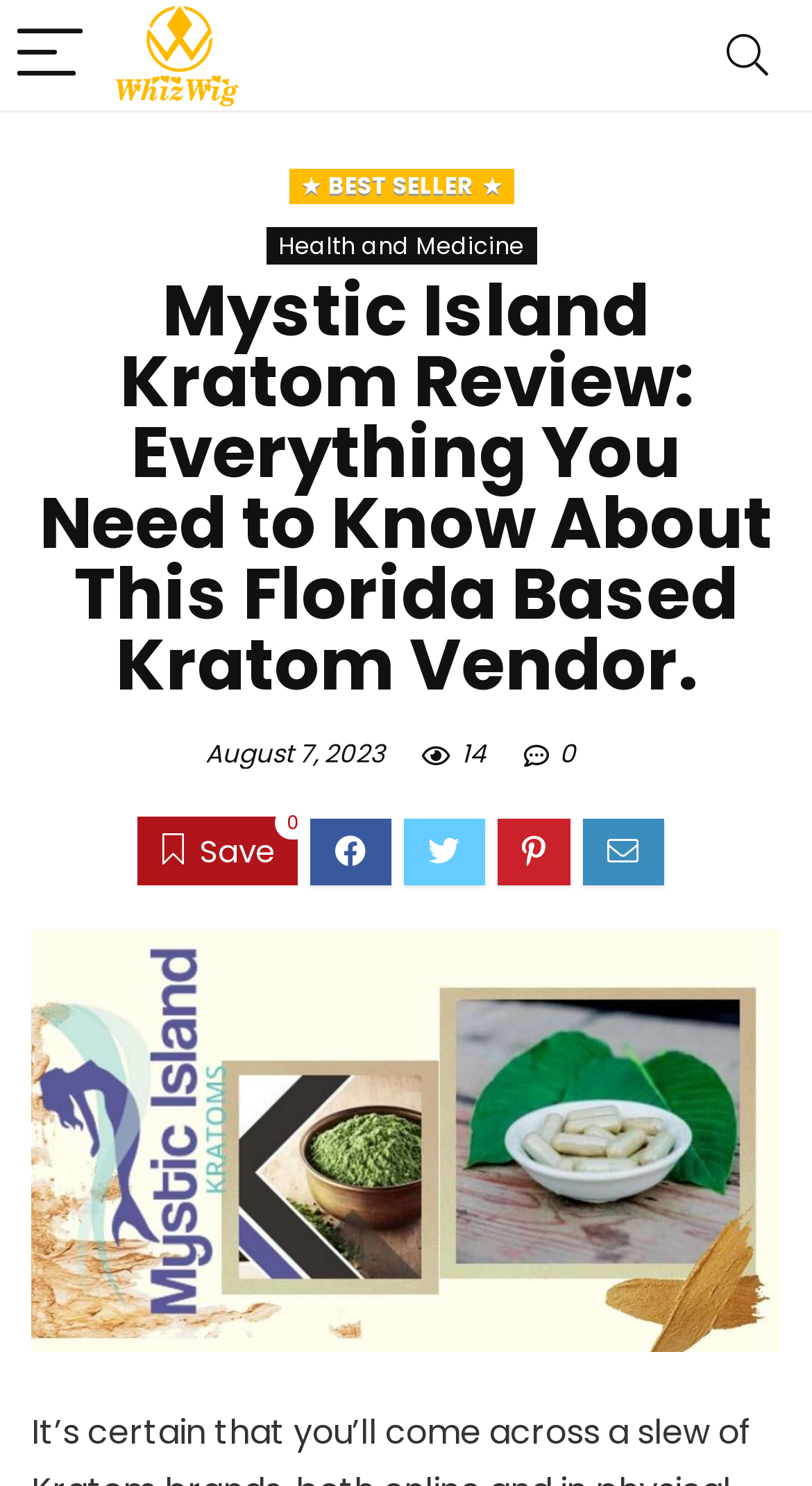Find and generate the main title of the webpage.

Mystic Island Kratom Review: Everything You Need to Know About This Florida Based Kratom Vendor.